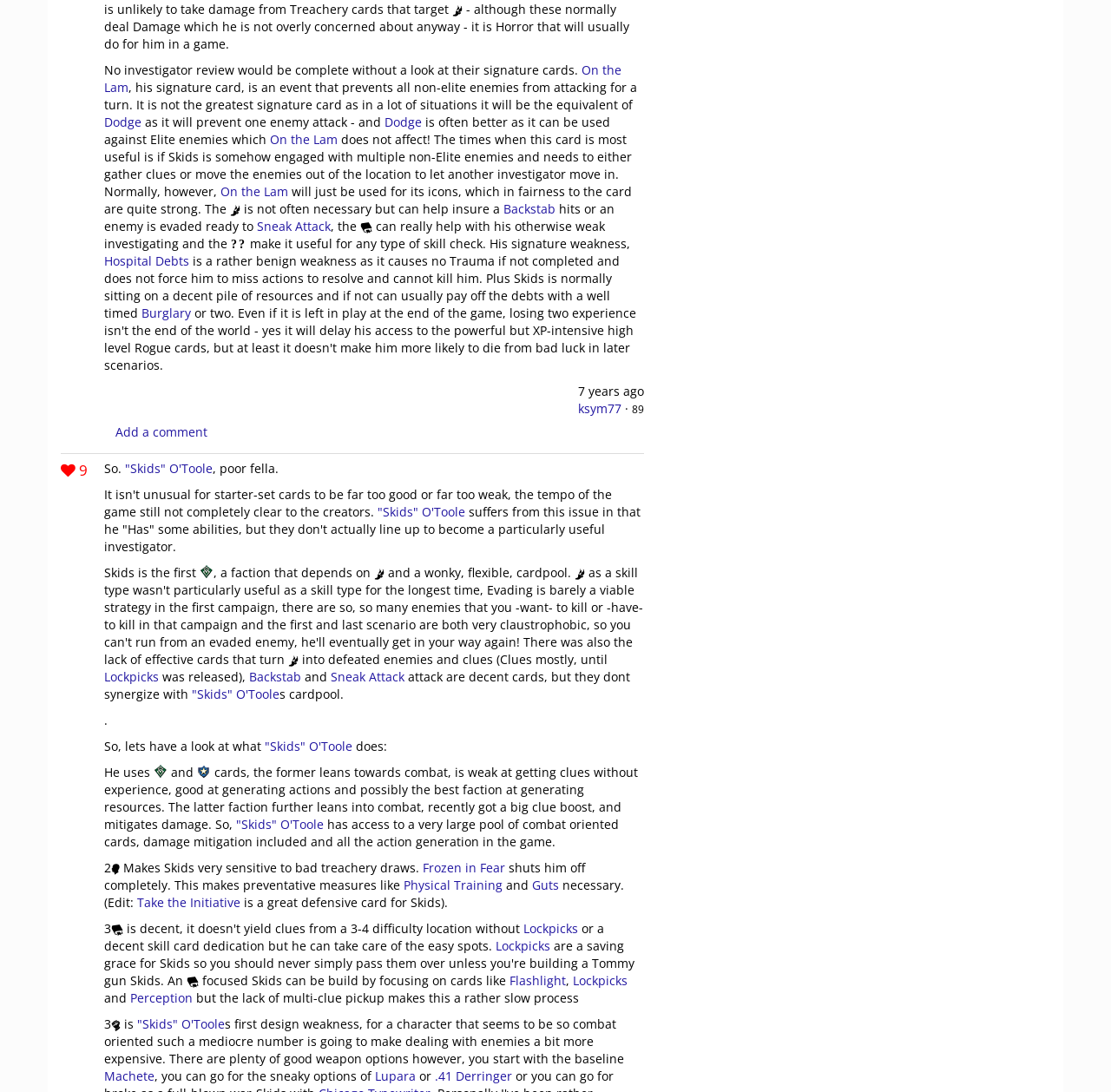Using the provided element description: "Frozen in Fear", identify the bounding box coordinates. The coordinates should be four floats between 0 and 1 in the order [left, top, right, bottom].

[0.38, 0.787, 0.455, 0.802]